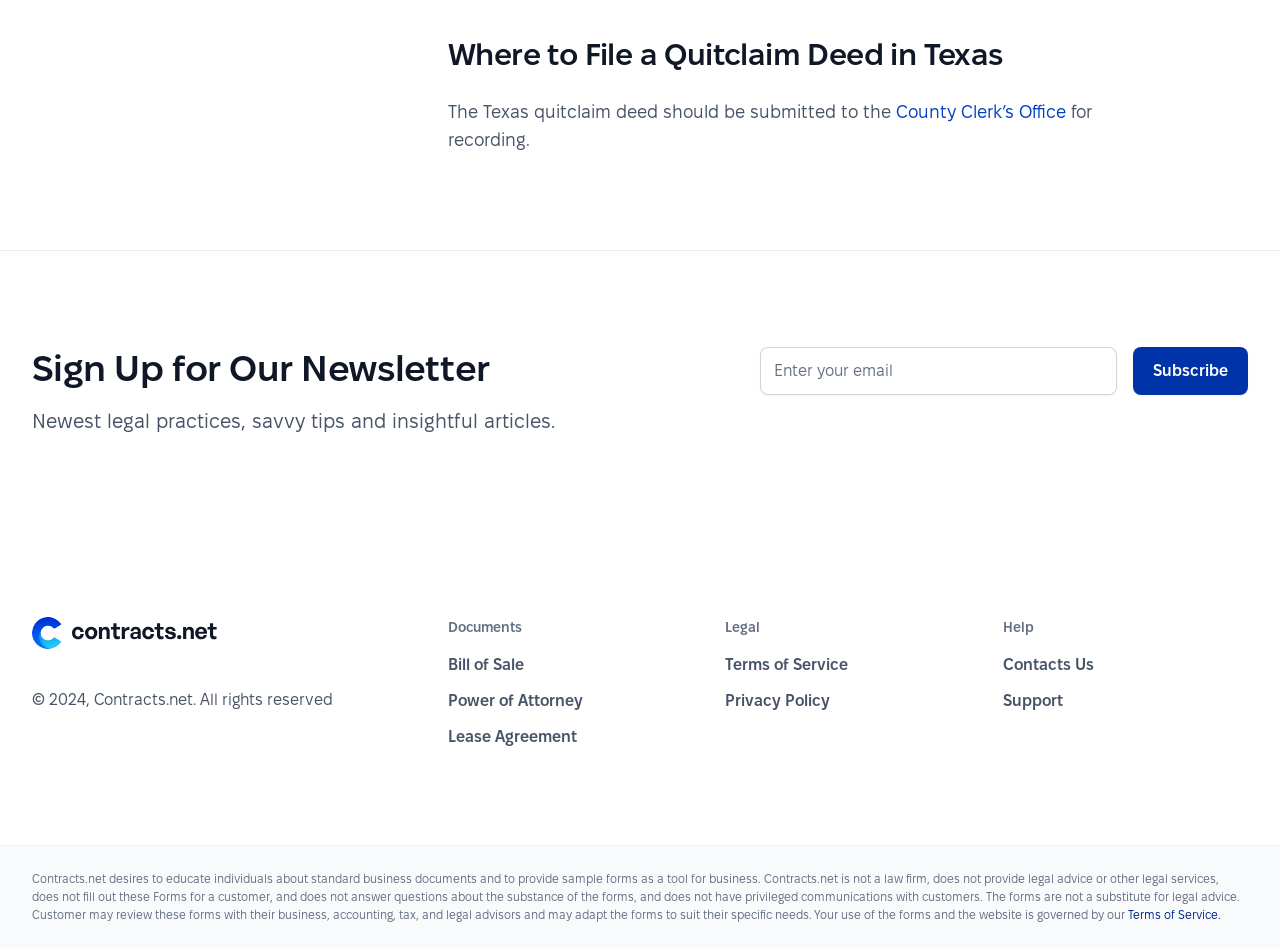Please identify the bounding box coordinates of the element on the webpage that should be clicked to follow this instruction: "Click the County Clerk’s Office link". The bounding box coordinates should be given as four float numbers between 0 and 1, formatted as [left, top, right, bottom].

[0.7, 0.108, 0.833, 0.128]